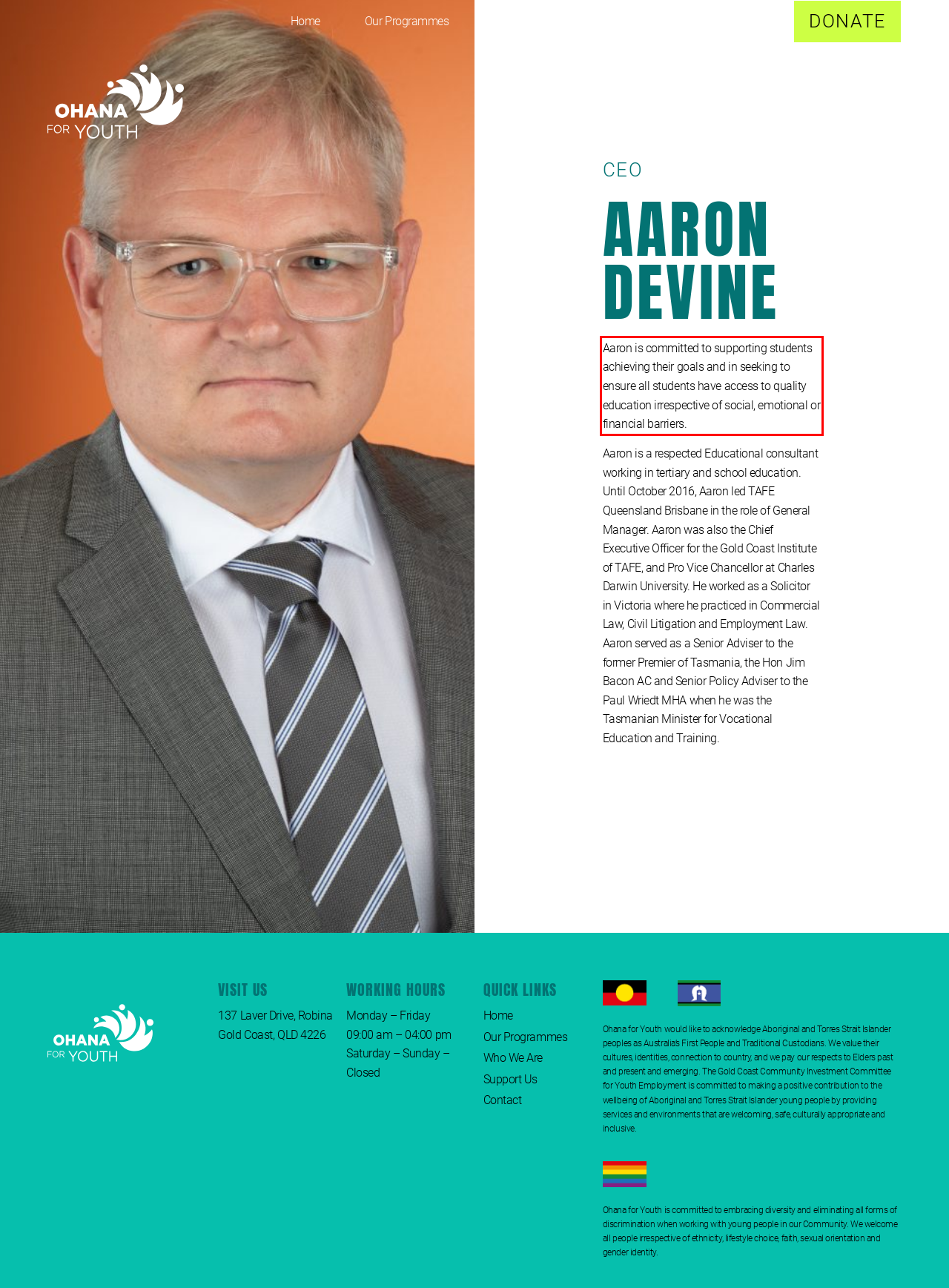You are presented with a webpage screenshot featuring a red bounding box. Perform OCR on the text inside the red bounding box and extract the content.

Aaron is committed to supporting students achieving their goals and in seeking to ensure all students have access to quality education irrespective of social, emotional or financial barriers.